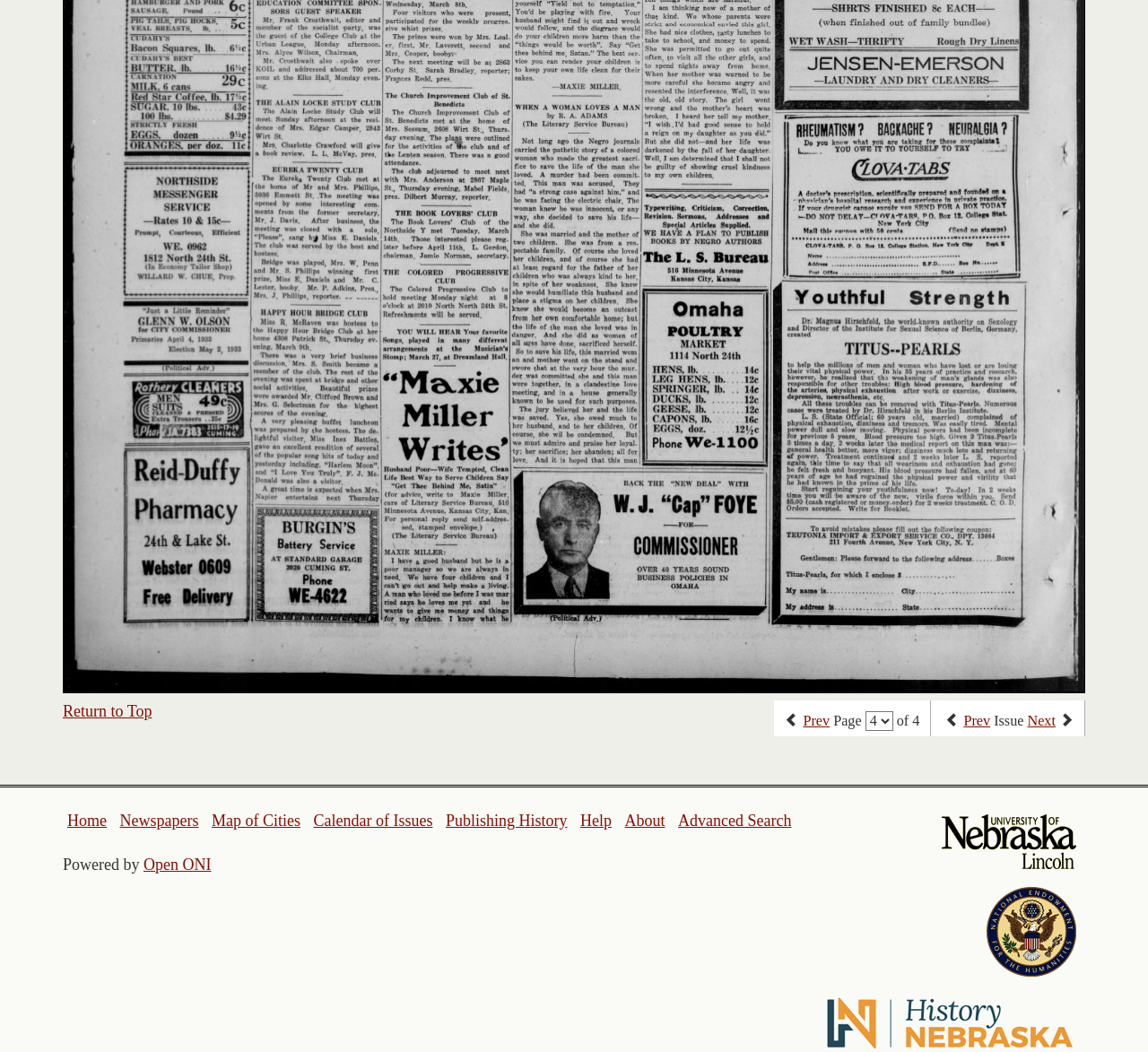Using the information in the image, give a detailed answer to the following question: What is the purpose of the 'Advanced Search' link?

I inferred the purpose of the 'Advanced Search' link by considering its text and its position among other links, which suggests that it provides a more detailed search functionality.